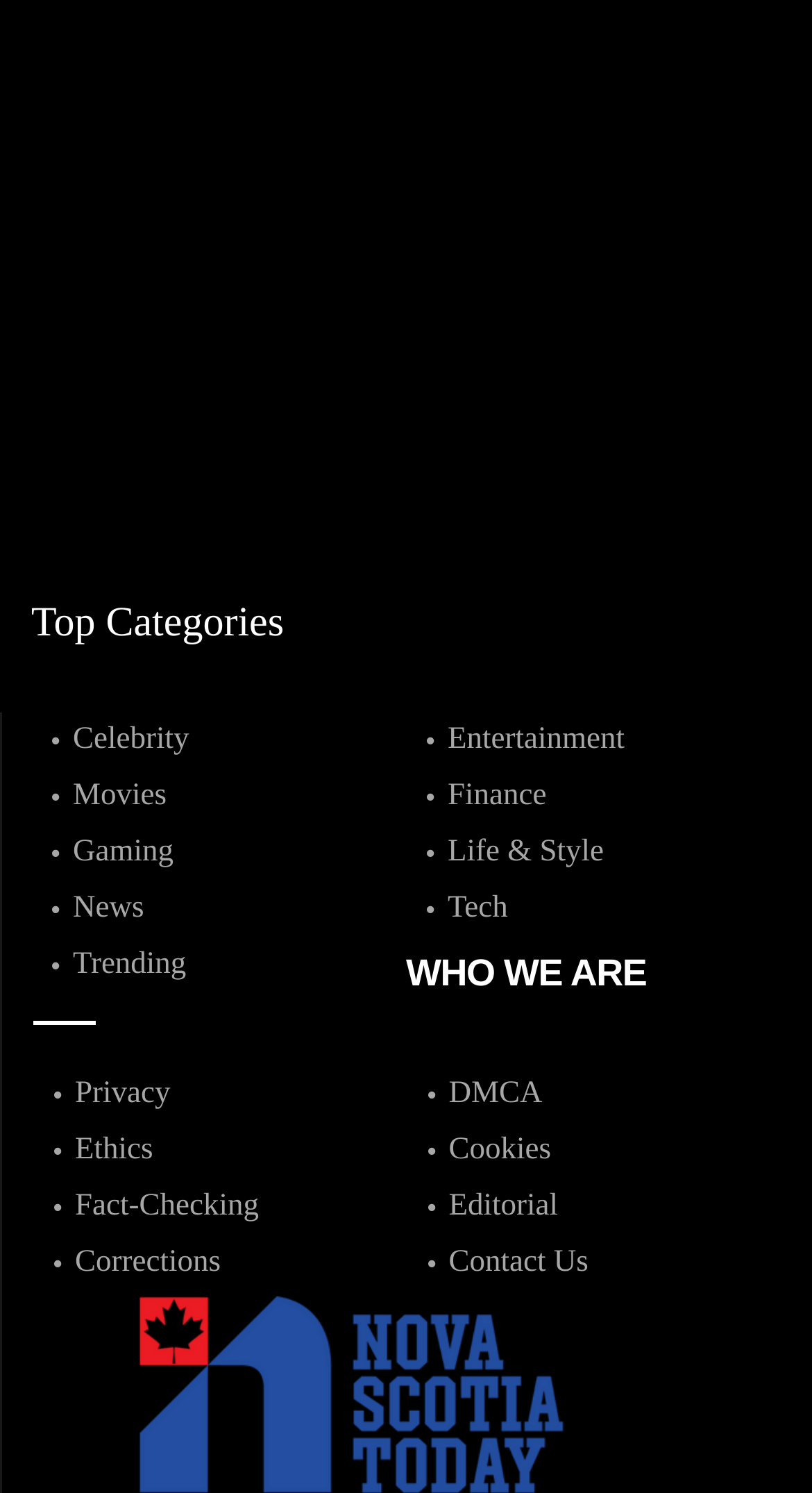Provide the bounding box coordinates of the HTML element this sentence describes: "Life & Style". The bounding box coordinates consist of four float numbers between 0 and 1, i.e., [left, top, right, bottom].

[0.5, 0.552, 0.962, 0.587]